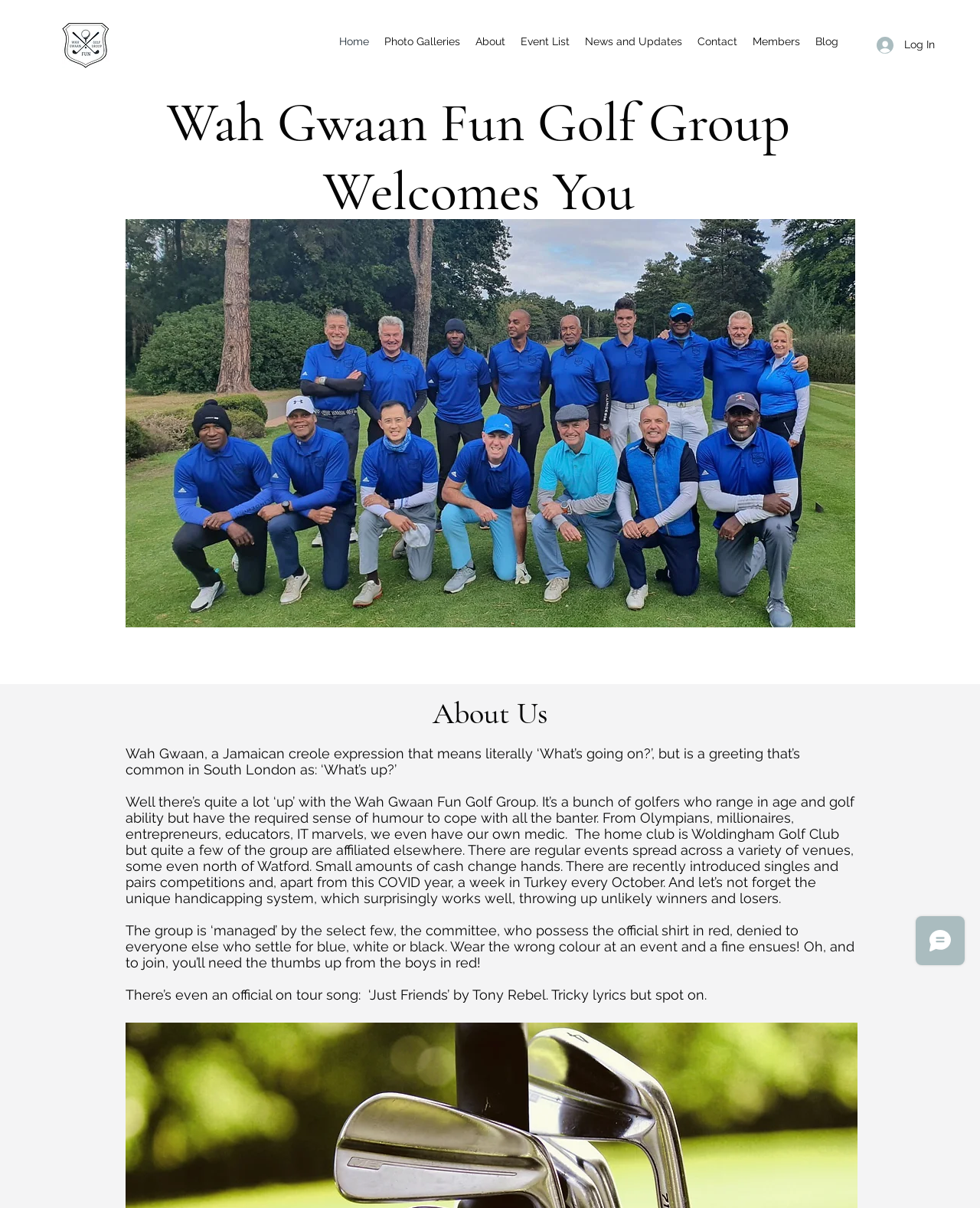Please find the bounding box coordinates of the section that needs to be clicked to achieve this instruction: "Navigate to the Photo Galleries page".

[0.384, 0.025, 0.477, 0.044]